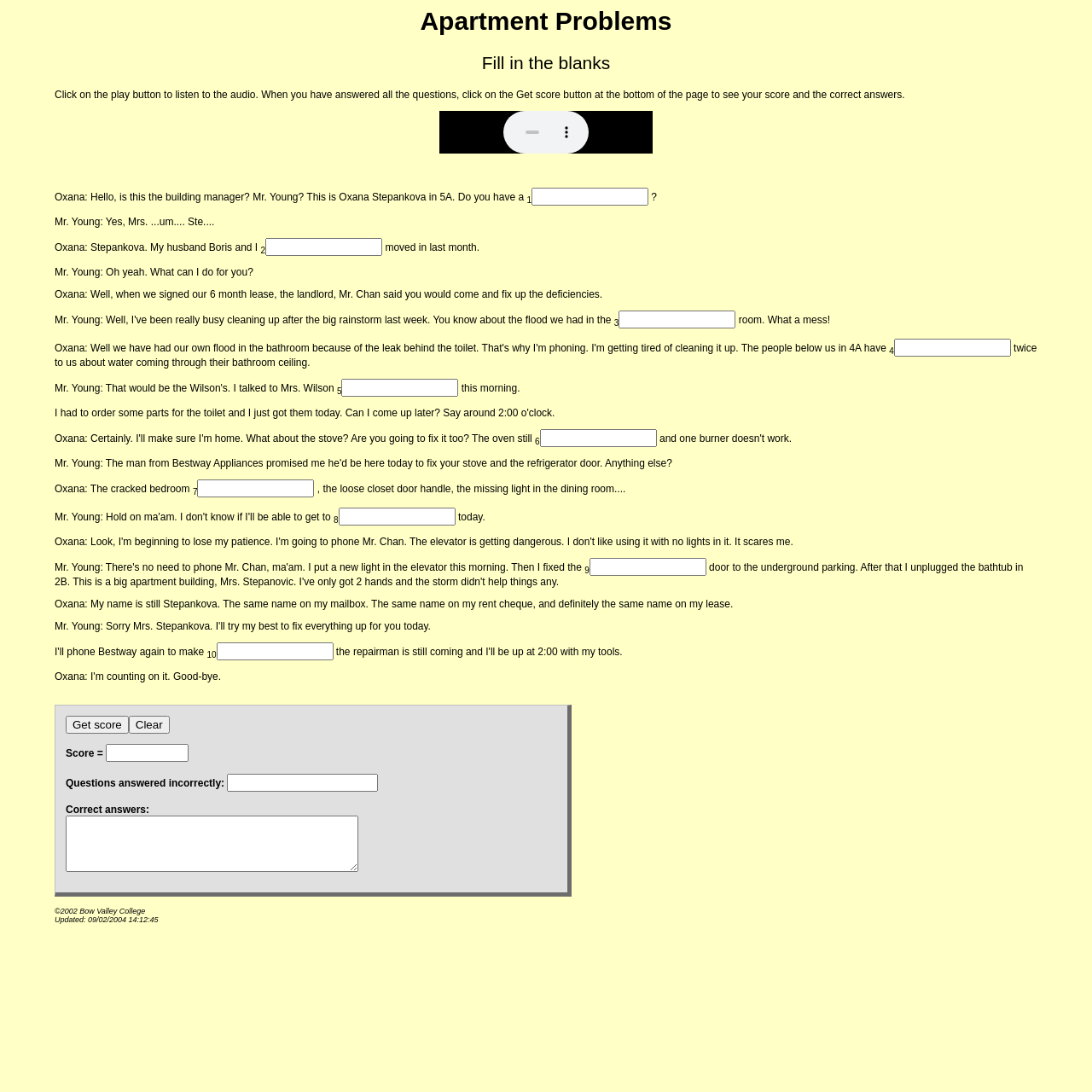Using a single word or phrase, answer the following question: 
How many months is the lease?

6 months